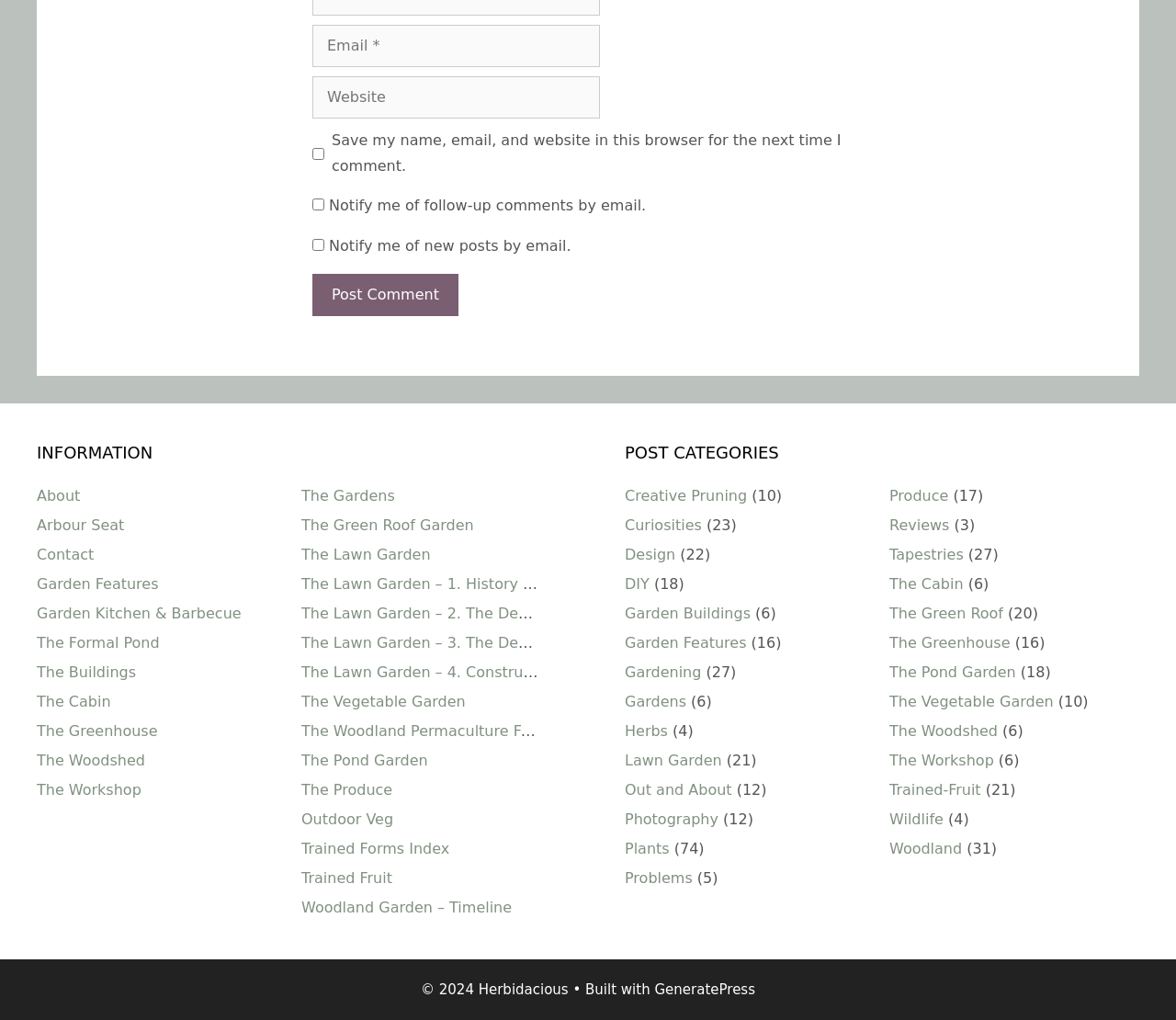Please specify the bounding box coordinates of the region to click in order to perform the following instruction: "Enter email address".

[0.266, 0.025, 0.51, 0.066]